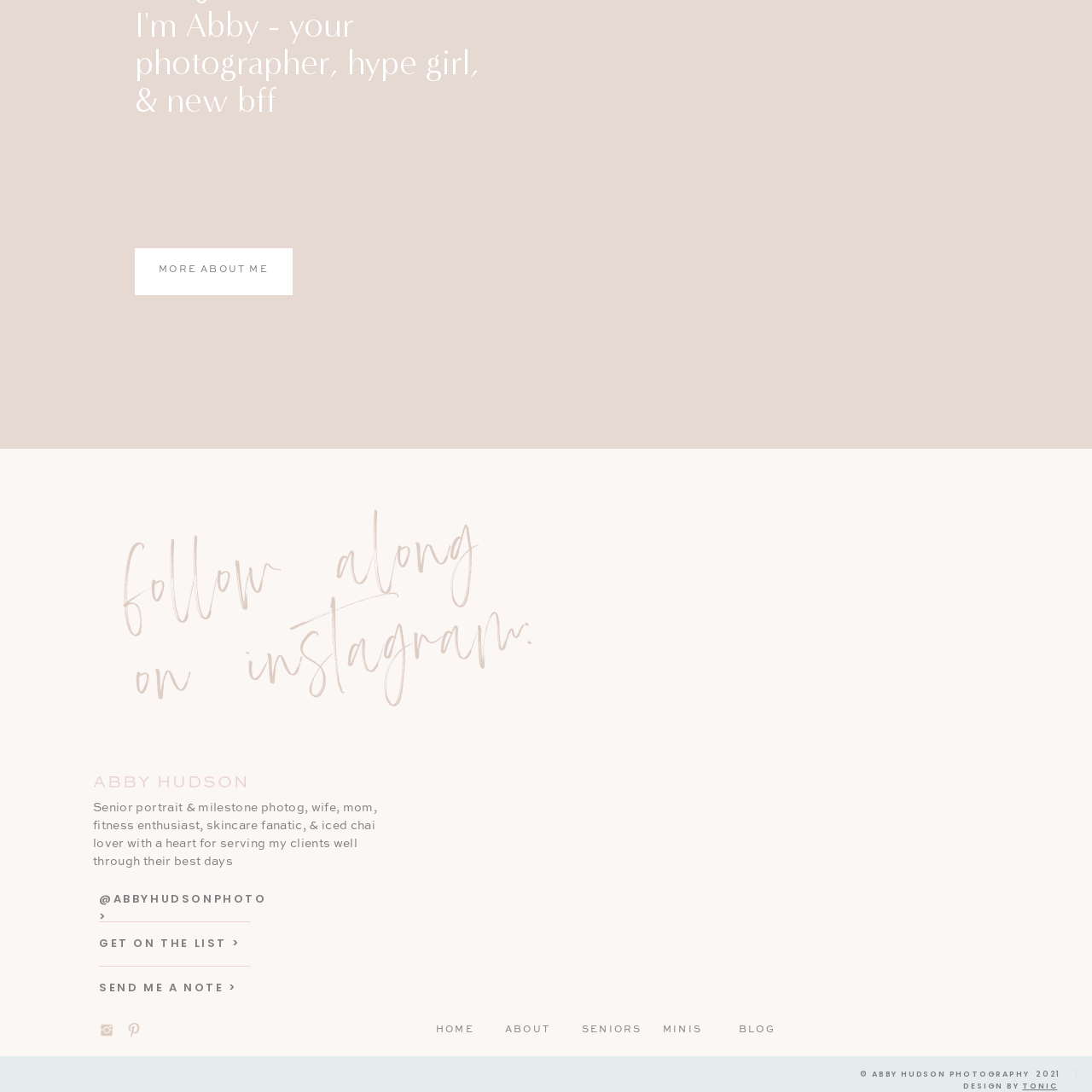What is the tone of Abby's approach?
Examine the image within the red bounding box and give a comprehensive response.

The design's clean aesthetic complements the professional yet personable approach Abby takes as she showcases her work and engages with her community, suggesting a balance between her expertise and her relatability.